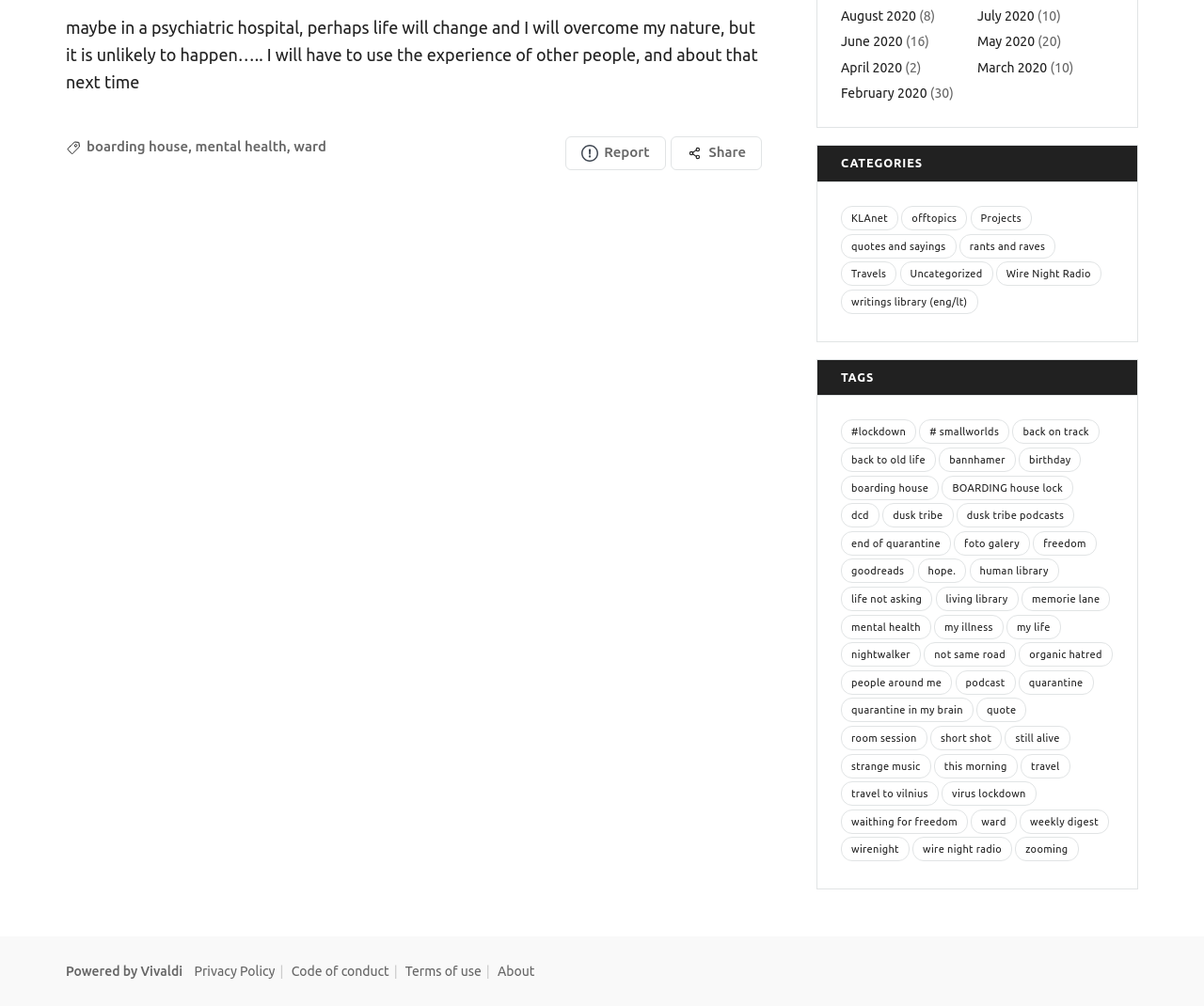How many items are in the 'Uncategorized' category?
Please give a well-detailed answer to the question.

I looked at the categories section and found that the 'Uncategorized' category has 10 items.